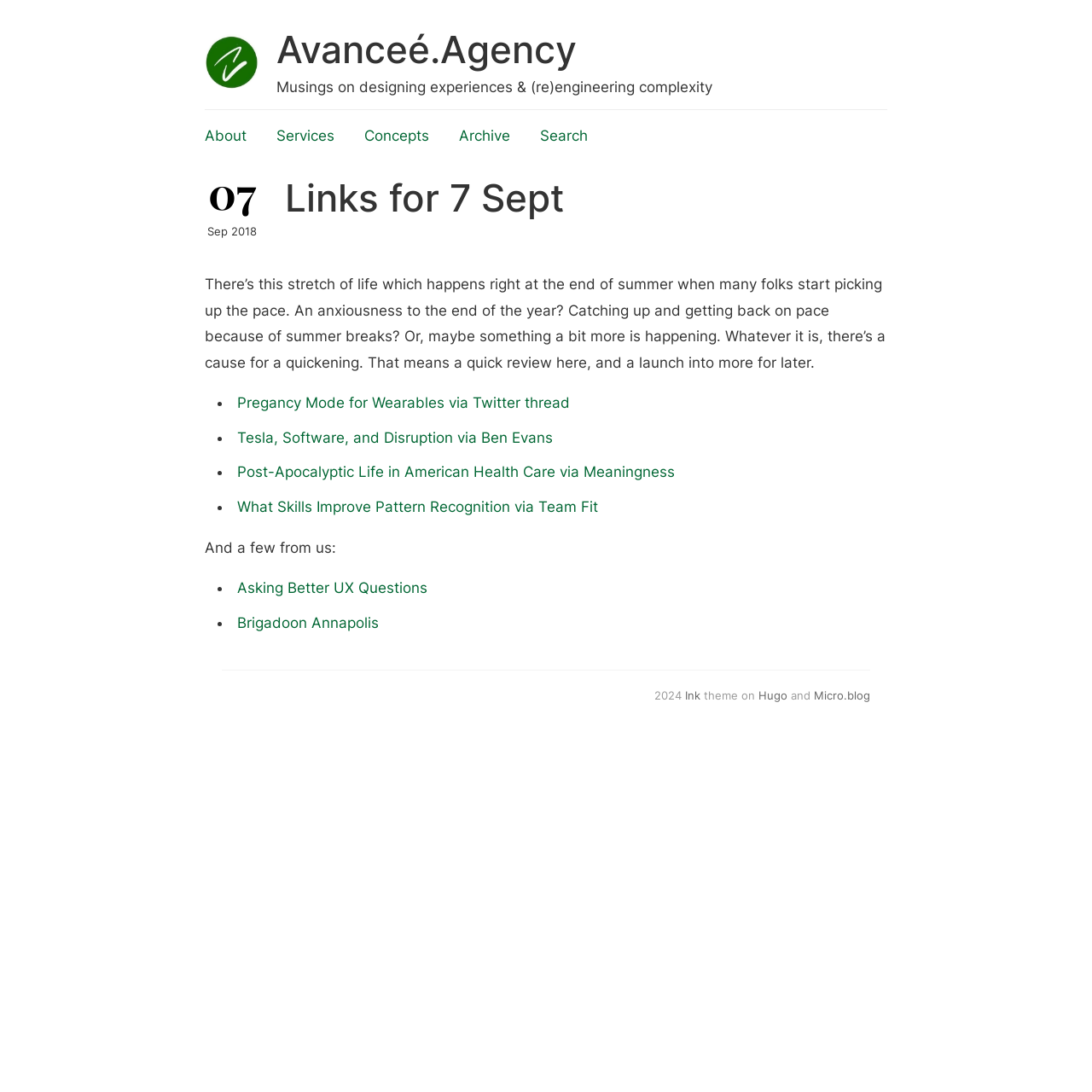Describe all the visual and textual components of the webpage comprehensively.

This webpage is the homepage of Avanceé.Agency, a design agency focused on experience design and complexity re-engineering. At the top left, there is a logo of Avanceé.Agency, which is also a link to the homepage. Next to the logo, there is a heading with the same name. Below the heading, there is a tagline that reads "Musings on designing experiences & (re)engineering complexity".

The top navigation menu consists of five links: "About", "Services", "Concepts", "Archive", and "Search", which are evenly spaced and aligned horizontally.

Below the navigation menu, there is a date indicator showing "07 Sep 2018". The main content of the page is divided into two sections. The first section has a heading "Links for 7 Sept" and contains a brief introduction to the theme of the page, which is about the pace of life at the end of summer.

The second section is a list of links to various articles and resources, each preceded by a bullet point. The list includes topics such as wearables, Tesla, healthcare, pattern recognition, and UX design. The links are grouped into two categories, with a heading "And a few from us:" separating the two groups.

At the bottom of the page, there is a footer section that shows the year "2024" and provides links to the theme "Ink" and the platform "Hugo" and "Micro.blog".